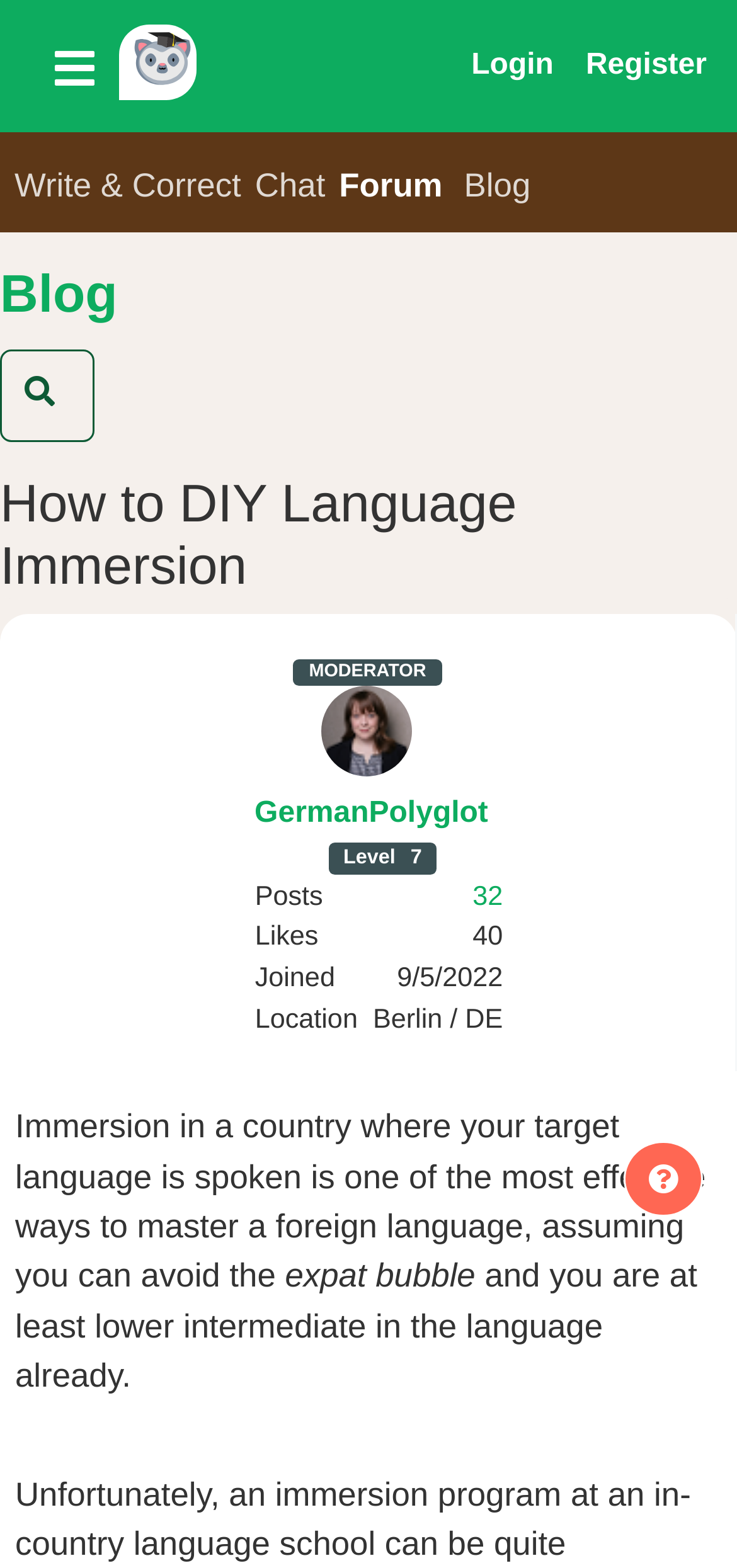What is the username of the moderator?
Please provide an in-depth and detailed response to the question.

I found the moderator's information in the section below the heading 'How to DIY Language Immersion'. The username is 'MODERATOR GermanPolyglot'.